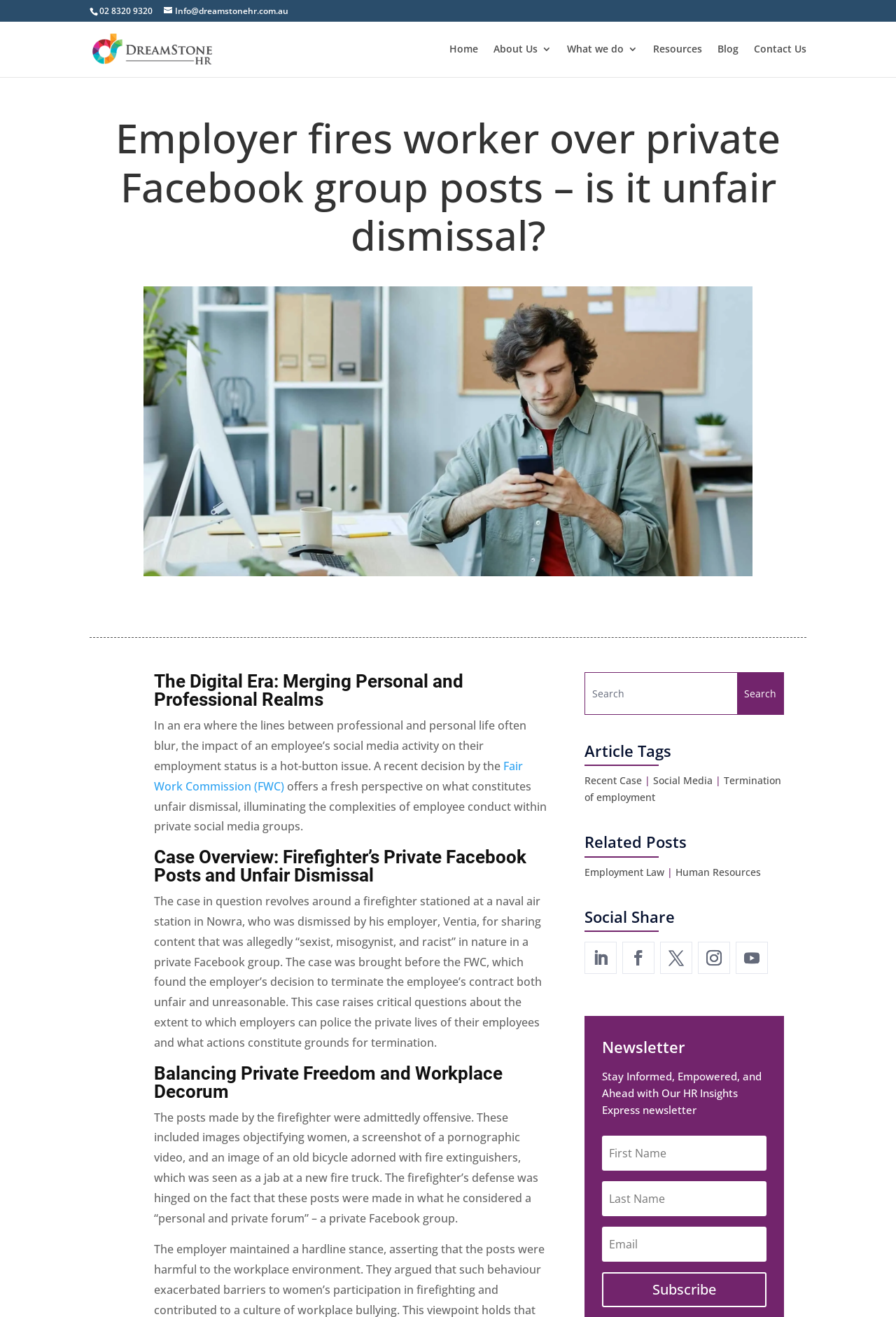Locate and provide the bounding box coordinates for the HTML element that matches this description: "Resources".

[0.729, 0.033, 0.784, 0.058]